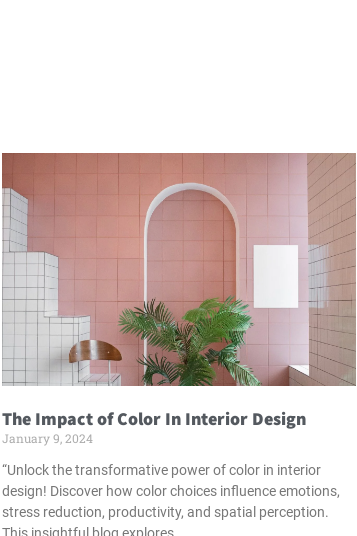What architectural feature adds elegance to the design?
Answer the question with a detailed and thorough explanation.

According to the caption, the design incorporates an archway that adds elegance, drawing the eye and enhancing the aesthetic appeal of the interior space.